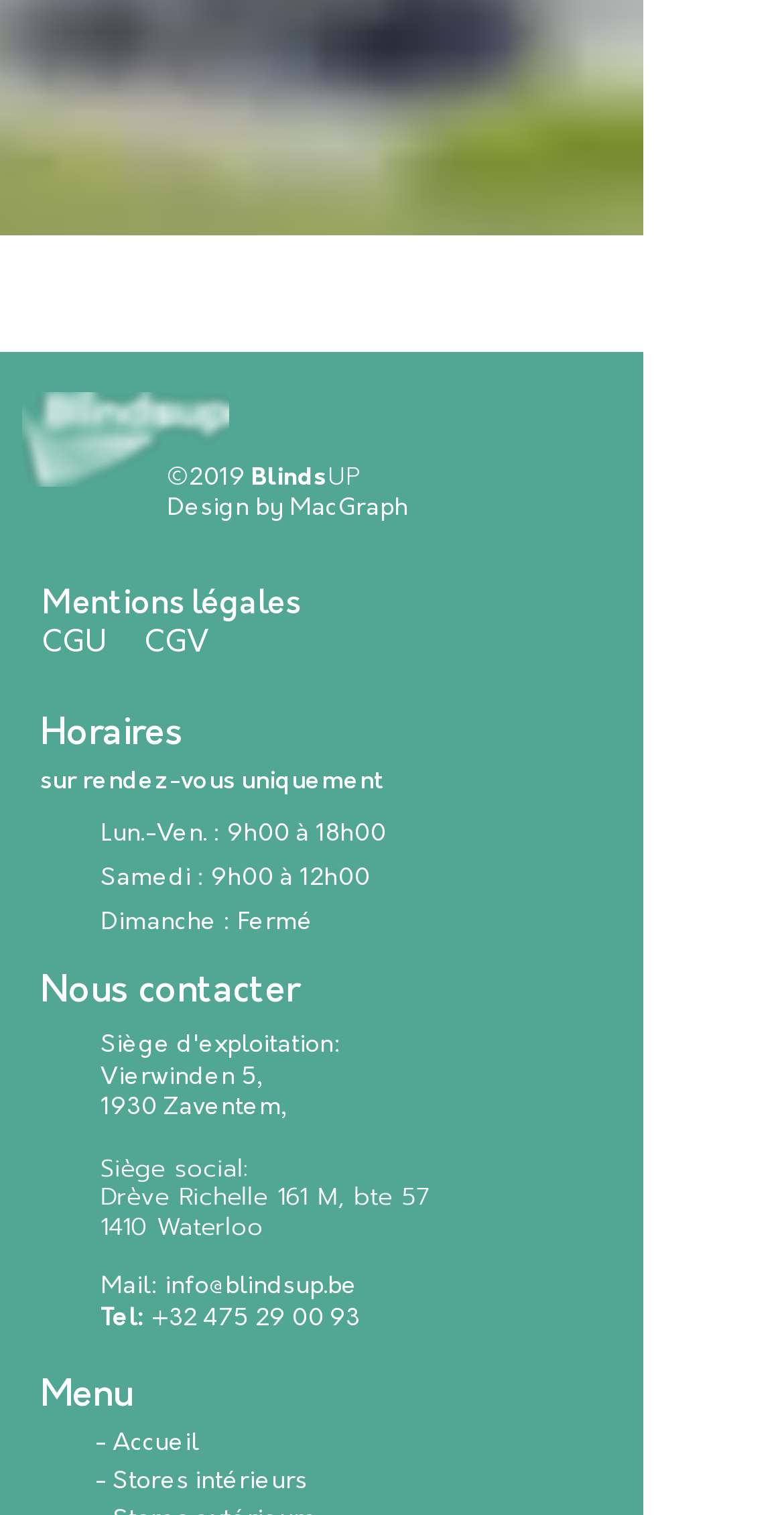What is the address of the headquarters?
Please provide a single word or phrase as your answer based on the image.

Drève Richelle 161 M, bte 57, 1410 Waterloo